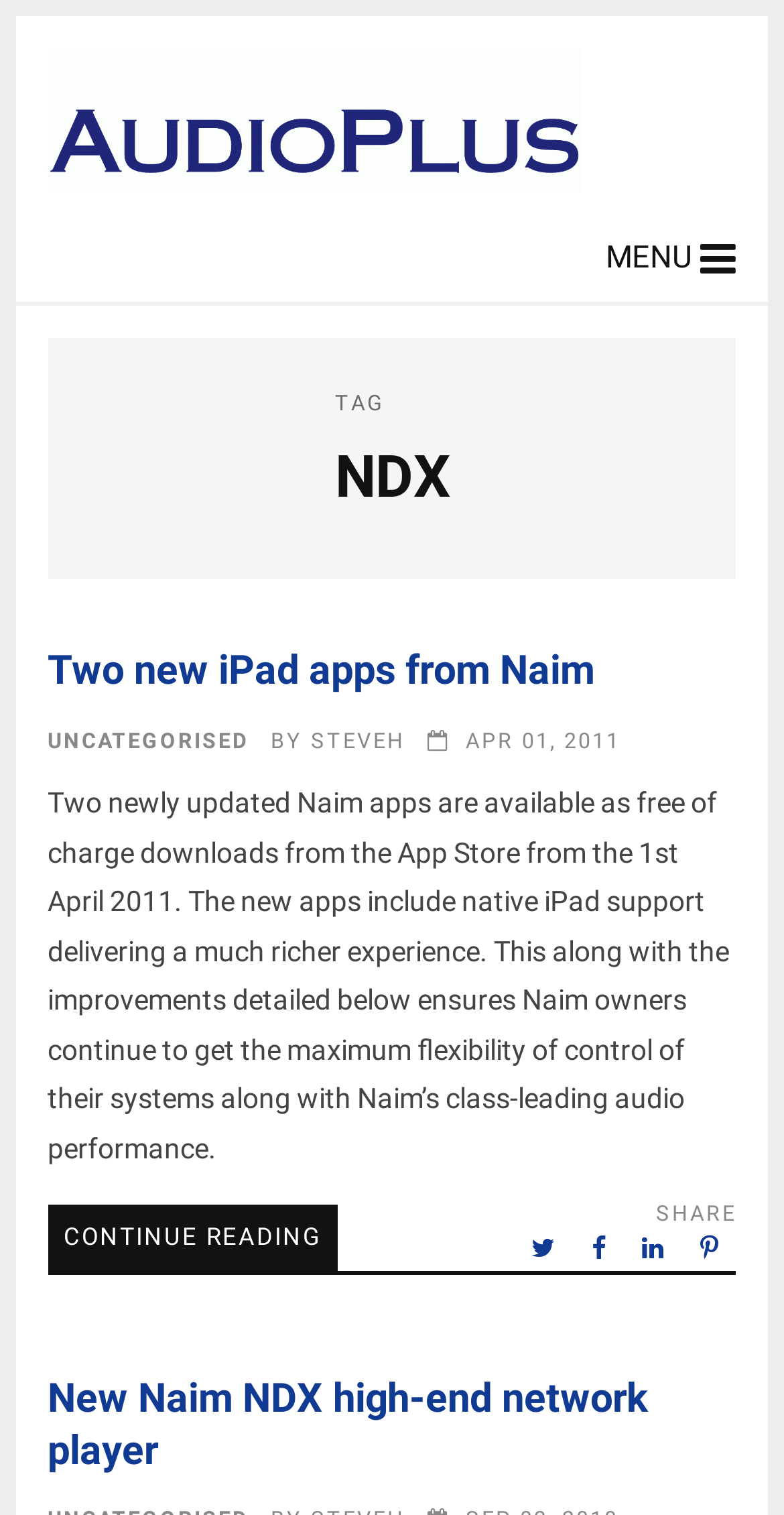Extract the bounding box coordinates of the UI element described by: "Continue Reading". The coordinates should include four float numbers ranging from 0 to 1, e.g., [left, top, right, bottom].

[0.061, 0.795, 0.43, 0.839]